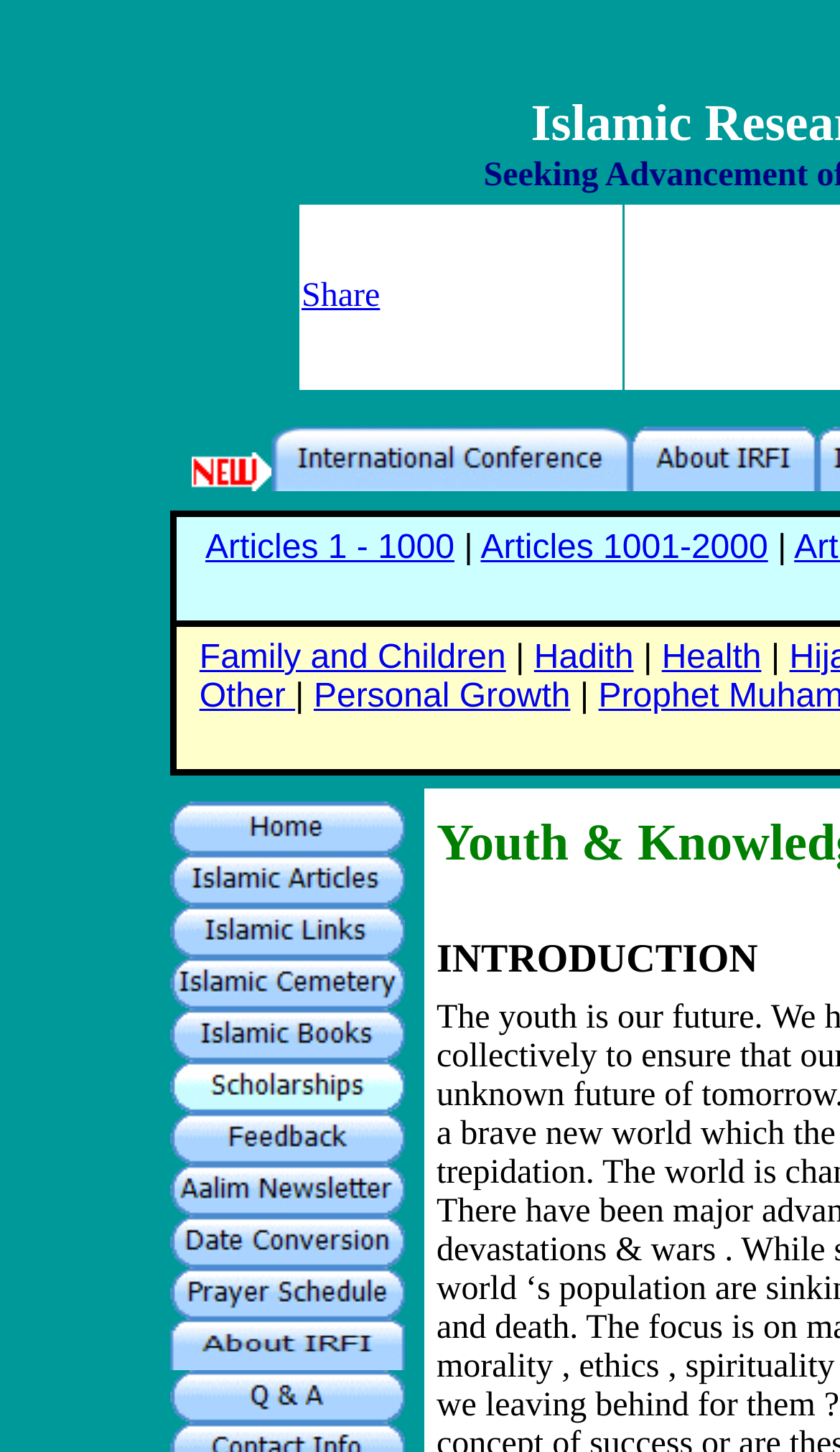Locate the bounding box coordinates of the clickable area to execute the instruction: "Check available Scholarships". Provide the coordinates as four float numbers between 0 and 1, represented as [left, top, right, bottom].

[0.201, 0.924, 0.481, 0.95]